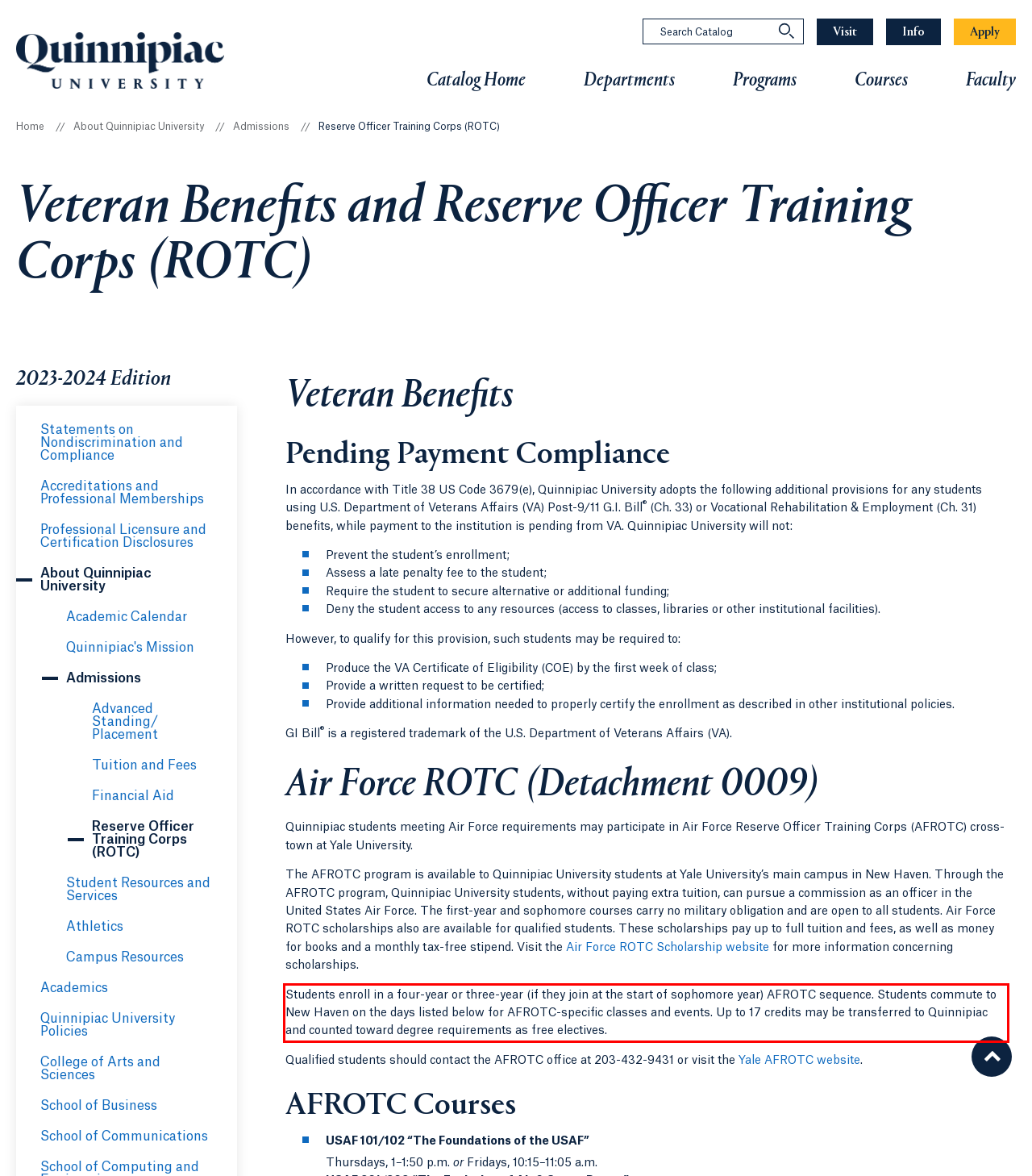There is a UI element on the webpage screenshot marked by a red bounding box. Extract and generate the text content from within this red box.

Students enroll in a four-year or three-year (if they join at the start of sophomore year) AFROTC sequence. Students commute to New Haven on the days listed below for AFROTC-specific classes and events. Up to 17 credits may be transferred to Quinnipiac and counted toward degree requirements as free electives.